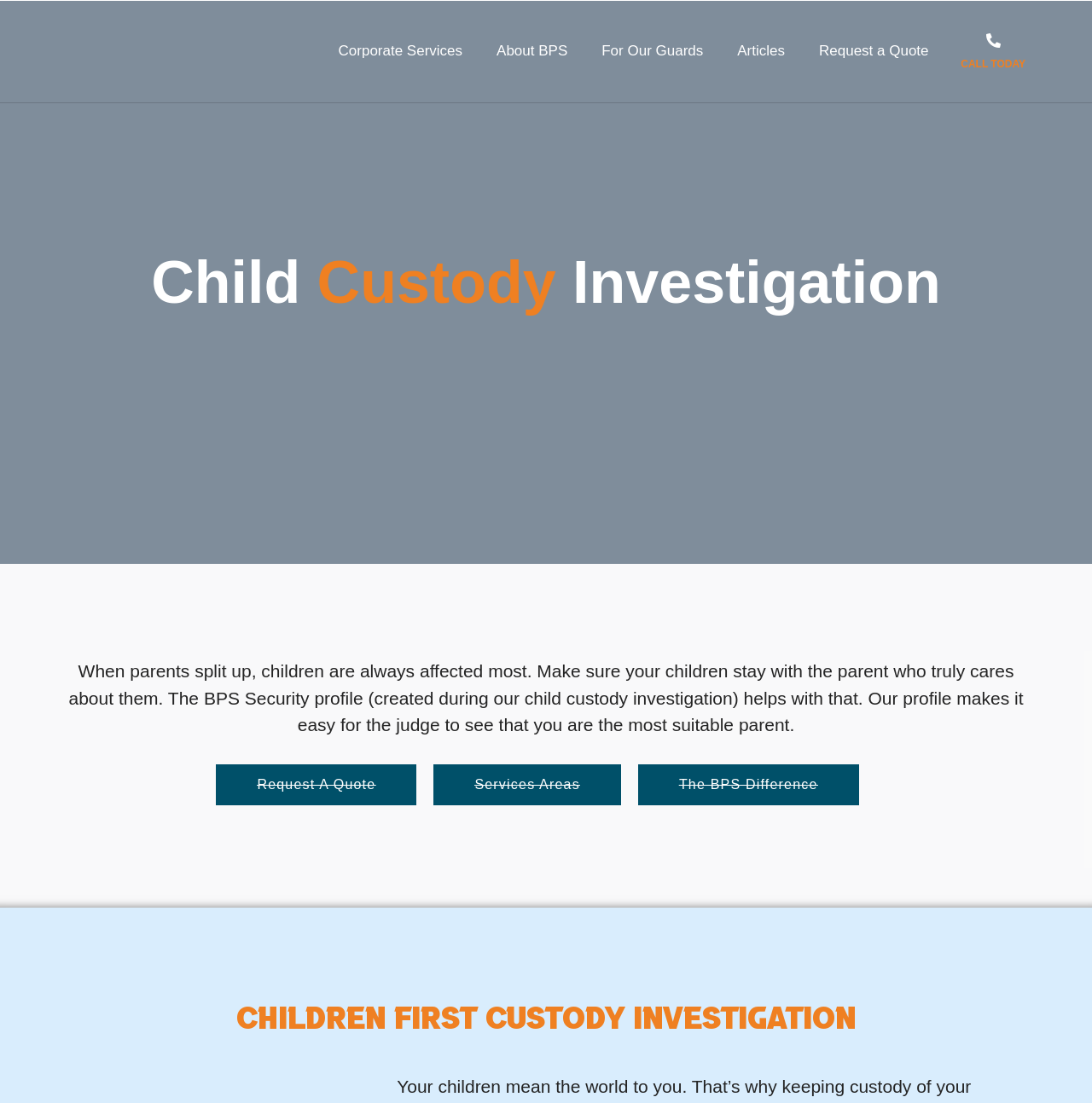Determine the bounding box coordinates for the area you should click to complete the following instruction: "Learn about the BPS difference".

[0.584, 0.693, 0.786, 0.73]